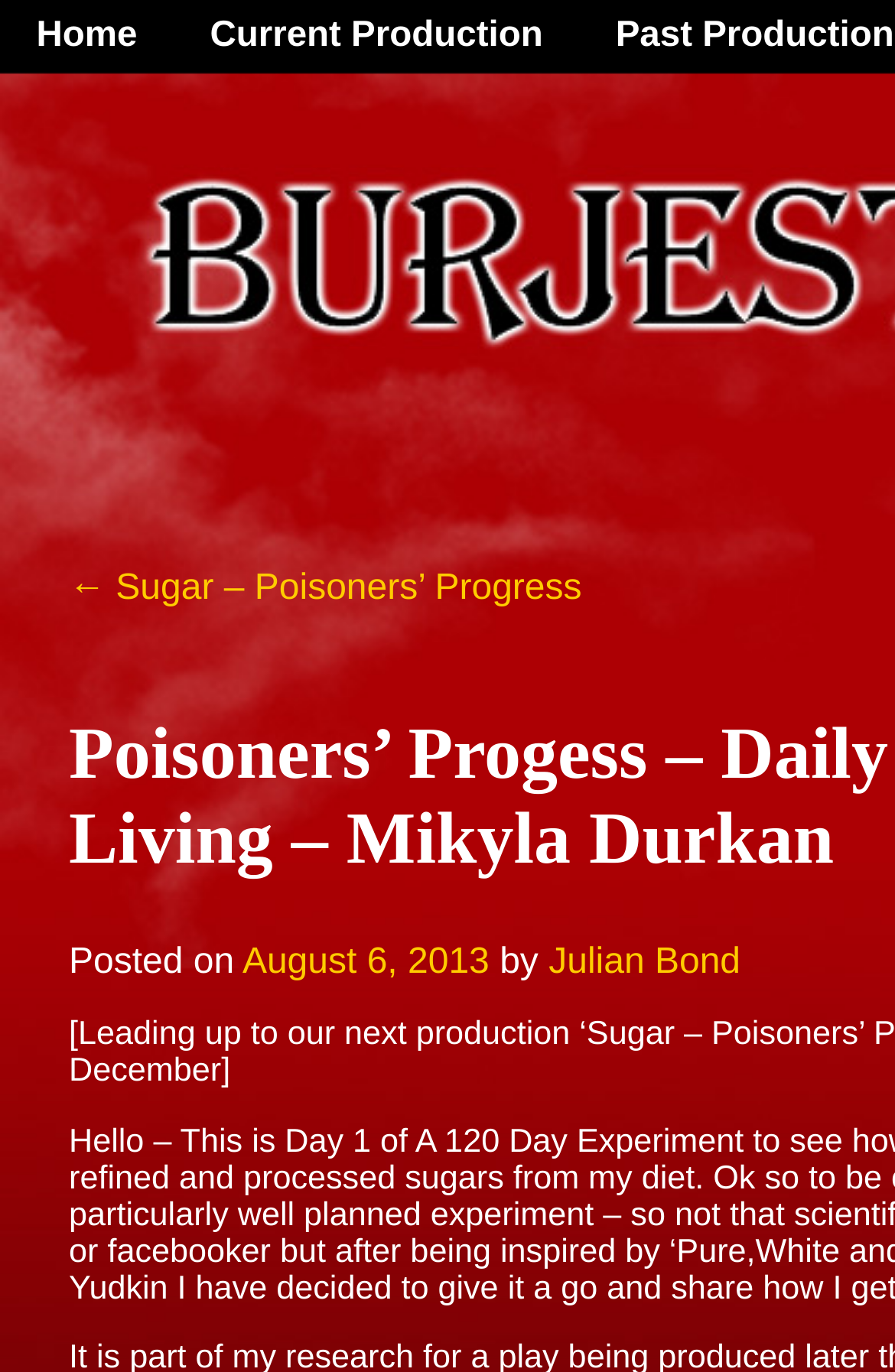Identify the bounding box coordinates for the UI element described as: "← Sugar – Poisoners’ Progress". The coordinates should be provided as four floats between 0 and 1: [left, top, right, bottom].

[0.077, 0.414, 0.65, 0.443]